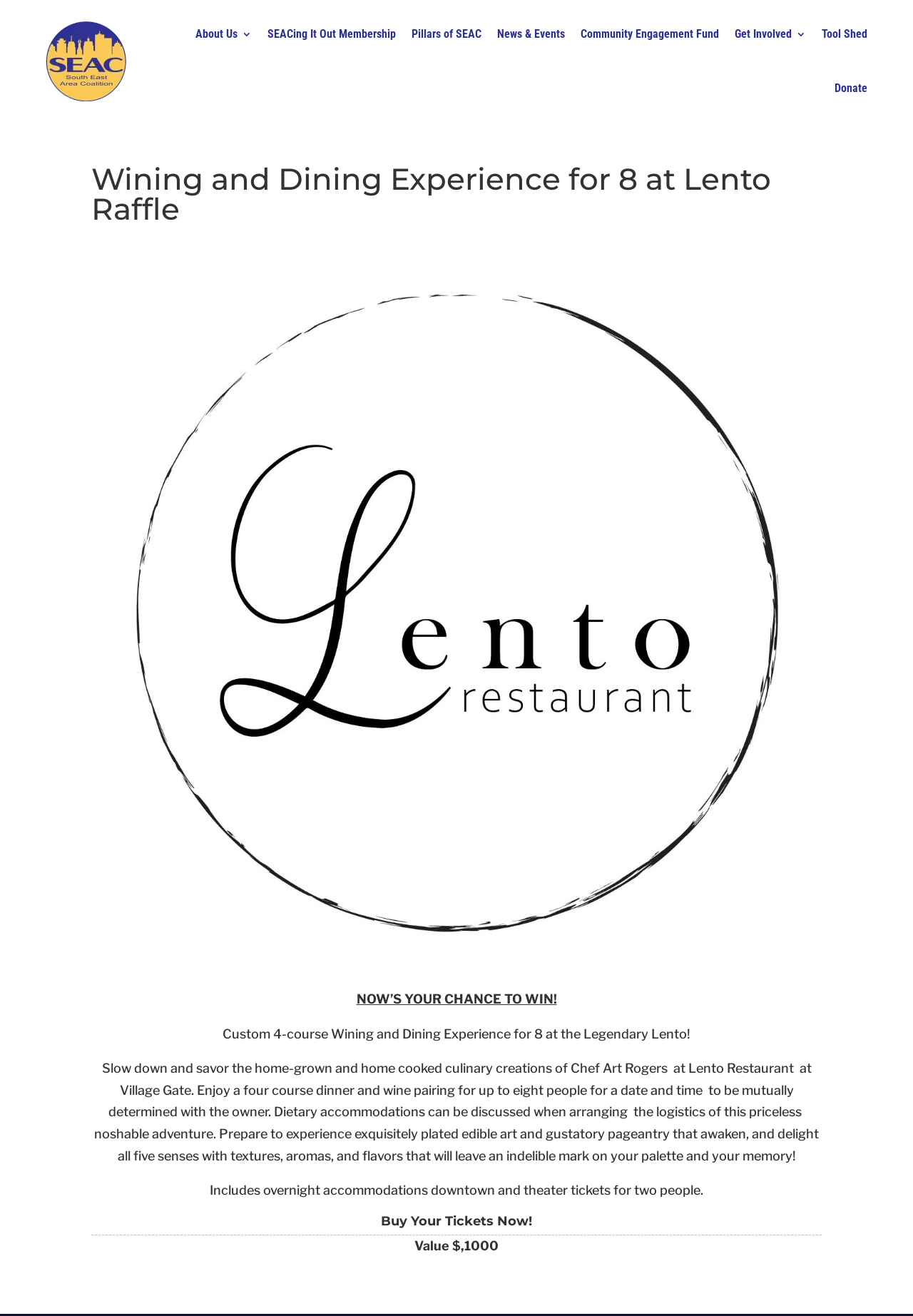Respond to the following question with a brief word or phrase:
What is the prize of the raffle?

Custom 4-course dinner